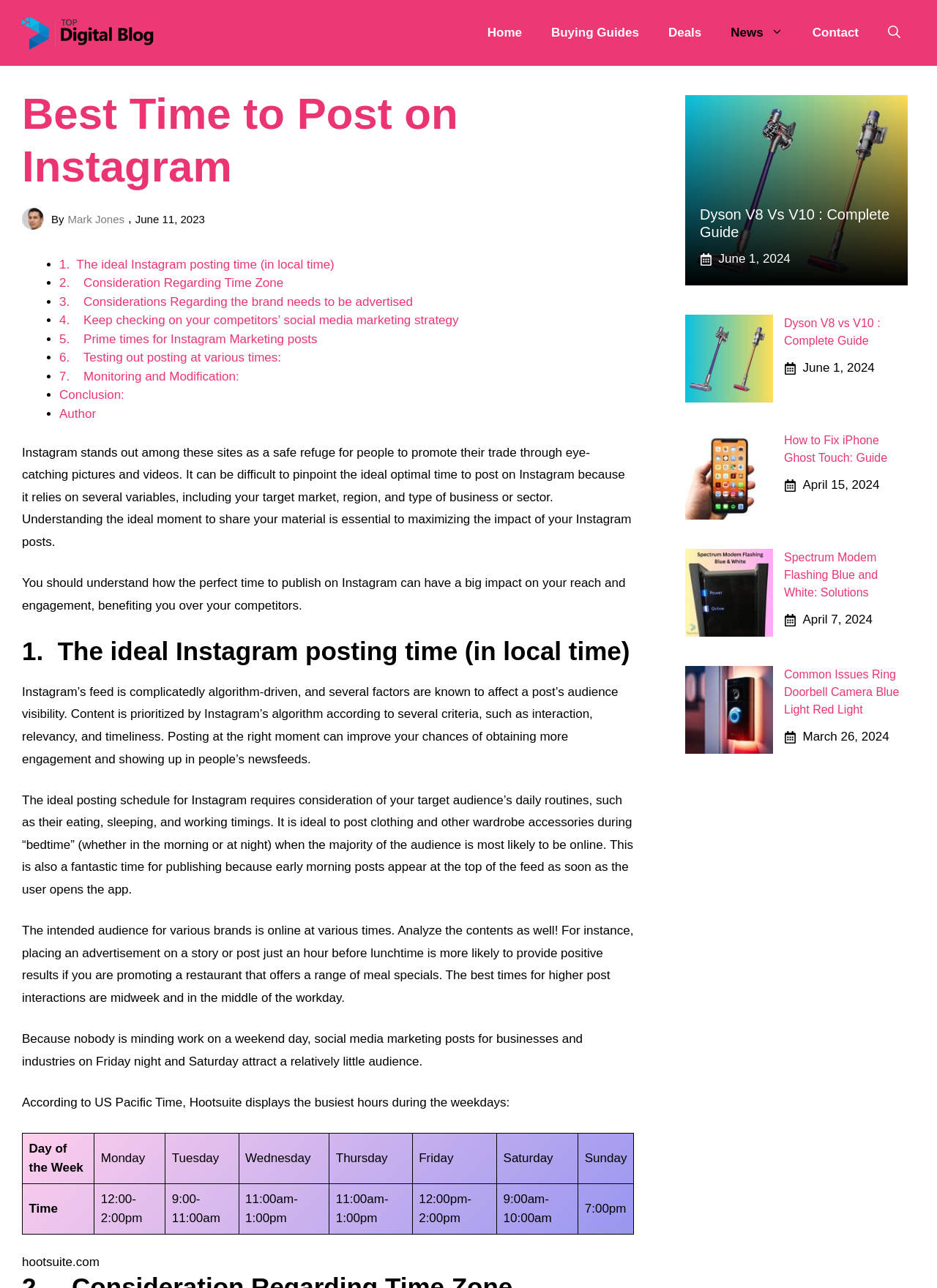Identify and extract the main heading from the webpage.

Best Time to Post on Instagram